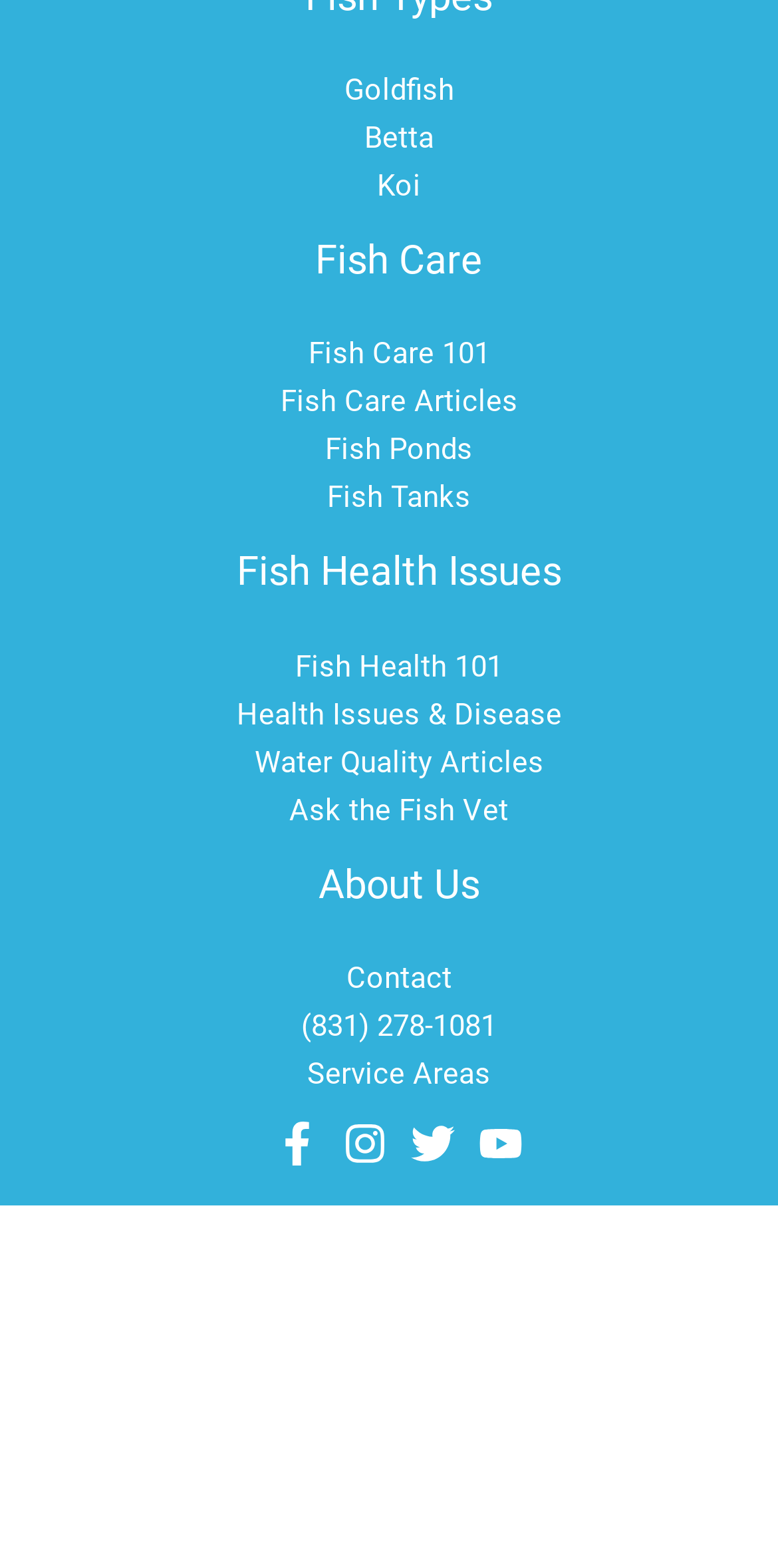Respond to the question below with a single word or phrase:
How many social media links are there?

4